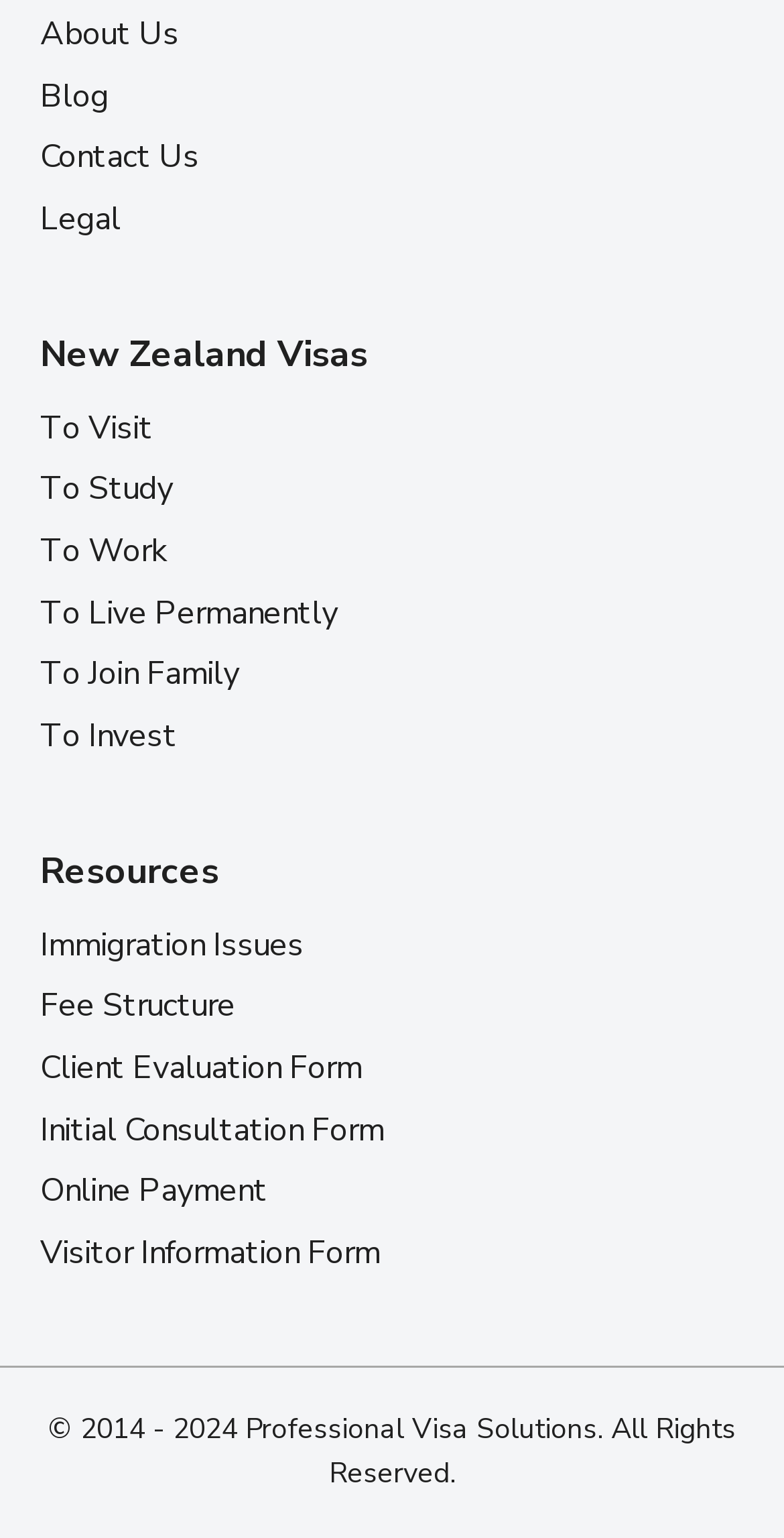Locate the bounding box coordinates of the clickable area to execute the instruction: "View 'Immigration Issues'". Provide the coordinates as four float numbers between 0 and 1, represented as [left, top, right, bottom].

[0.051, 0.595, 0.949, 0.635]